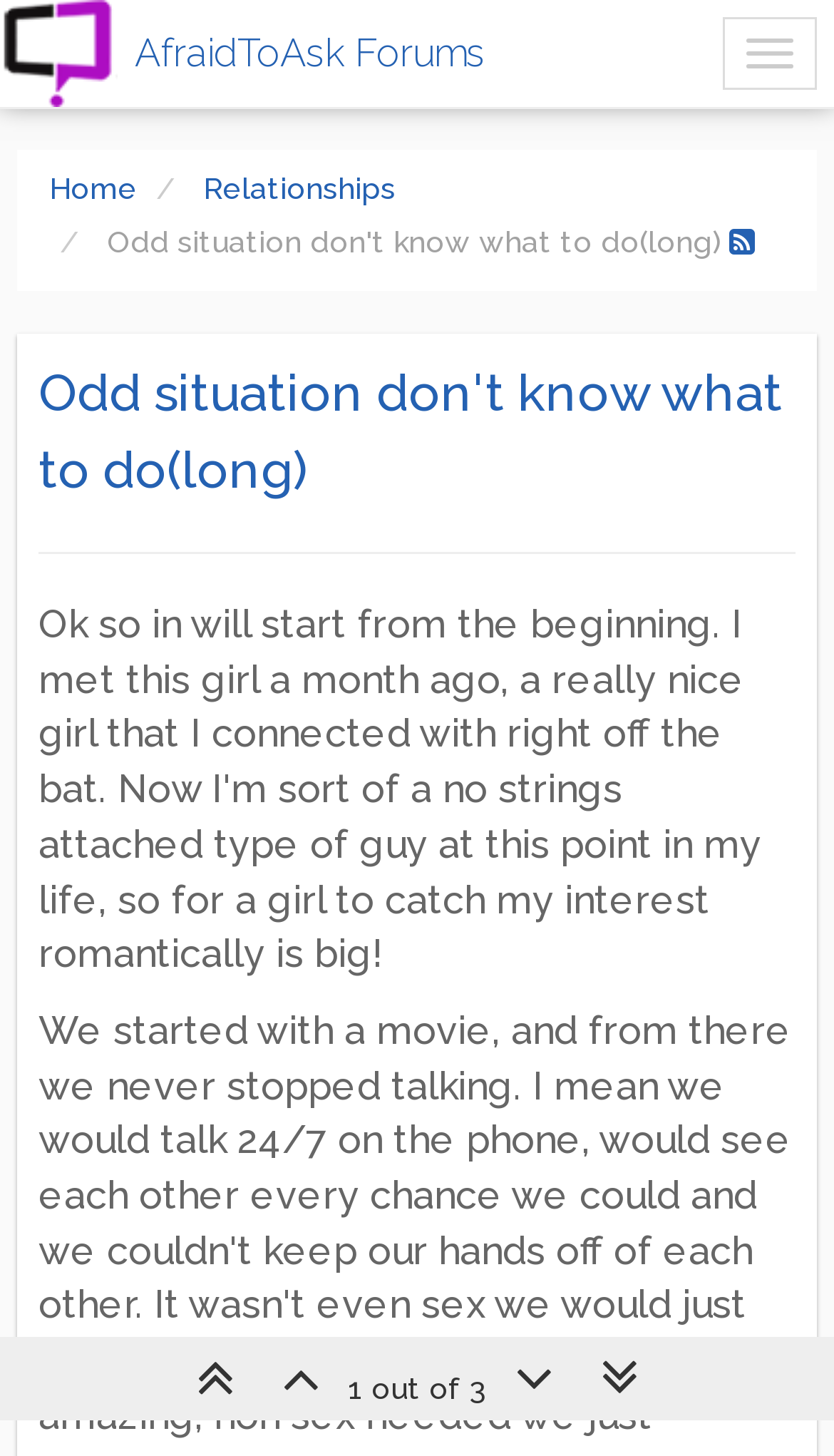How many out of 3 is the current discussion rated?
Using the information from the image, provide a comprehensive answer to the question.

I obtained the answer by looking at the StaticText element with the text '1 out of 3' which is located at the bottom of the webpage.